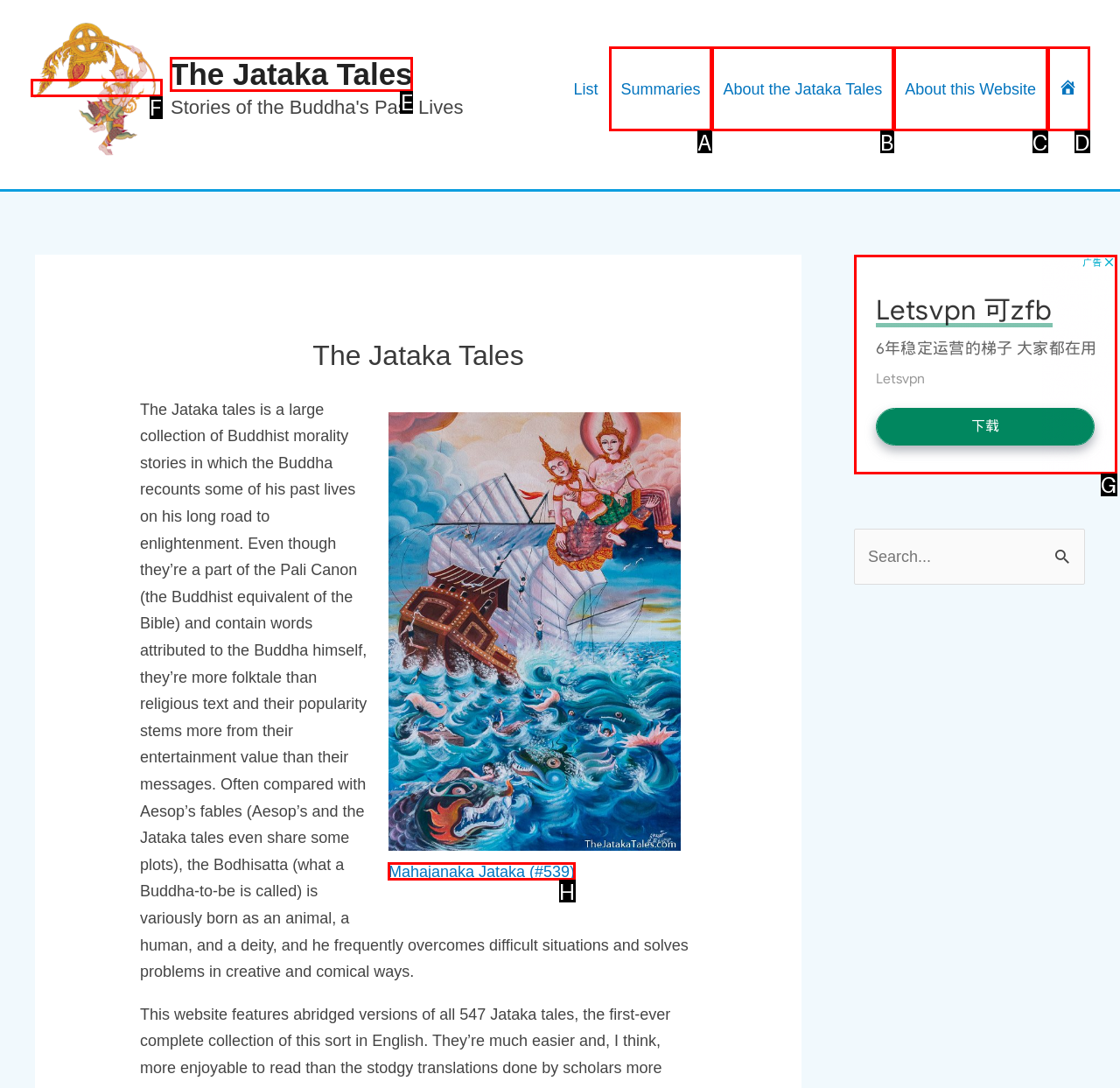Choose the option that matches the following description: aria-label="Advertisement" name="aswift_1" title="Advertisement"
Answer with the letter of the correct option.

G